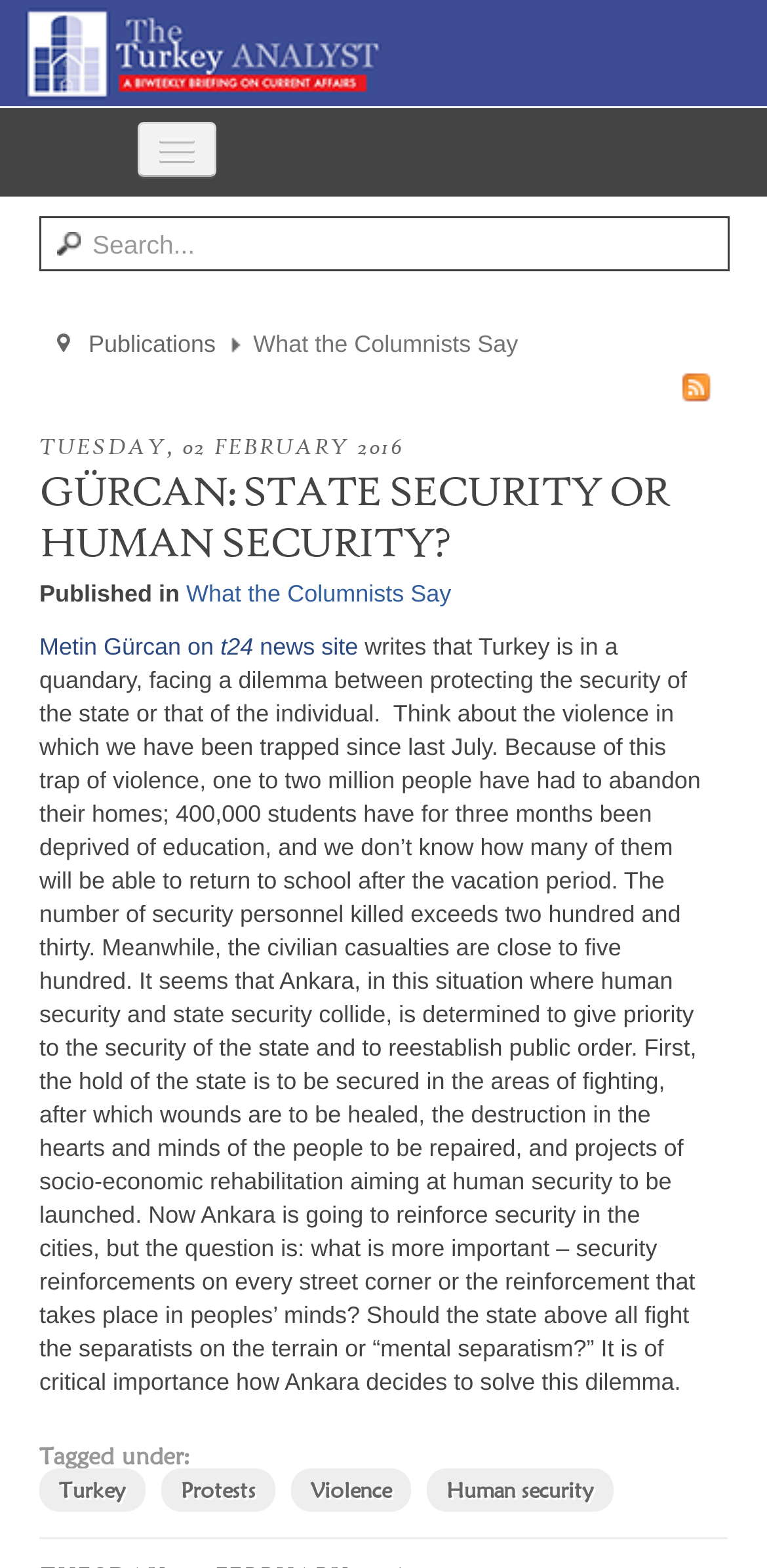Find the bounding box coordinates of the area that needs to be clicked in order to achieve the following instruction: "Visit the 'Metin Gürcan on t24 news site'". The coordinates should be specified as four float numbers between 0 and 1, i.e., [left, top, right, bottom].

[0.051, 0.403, 0.467, 0.421]